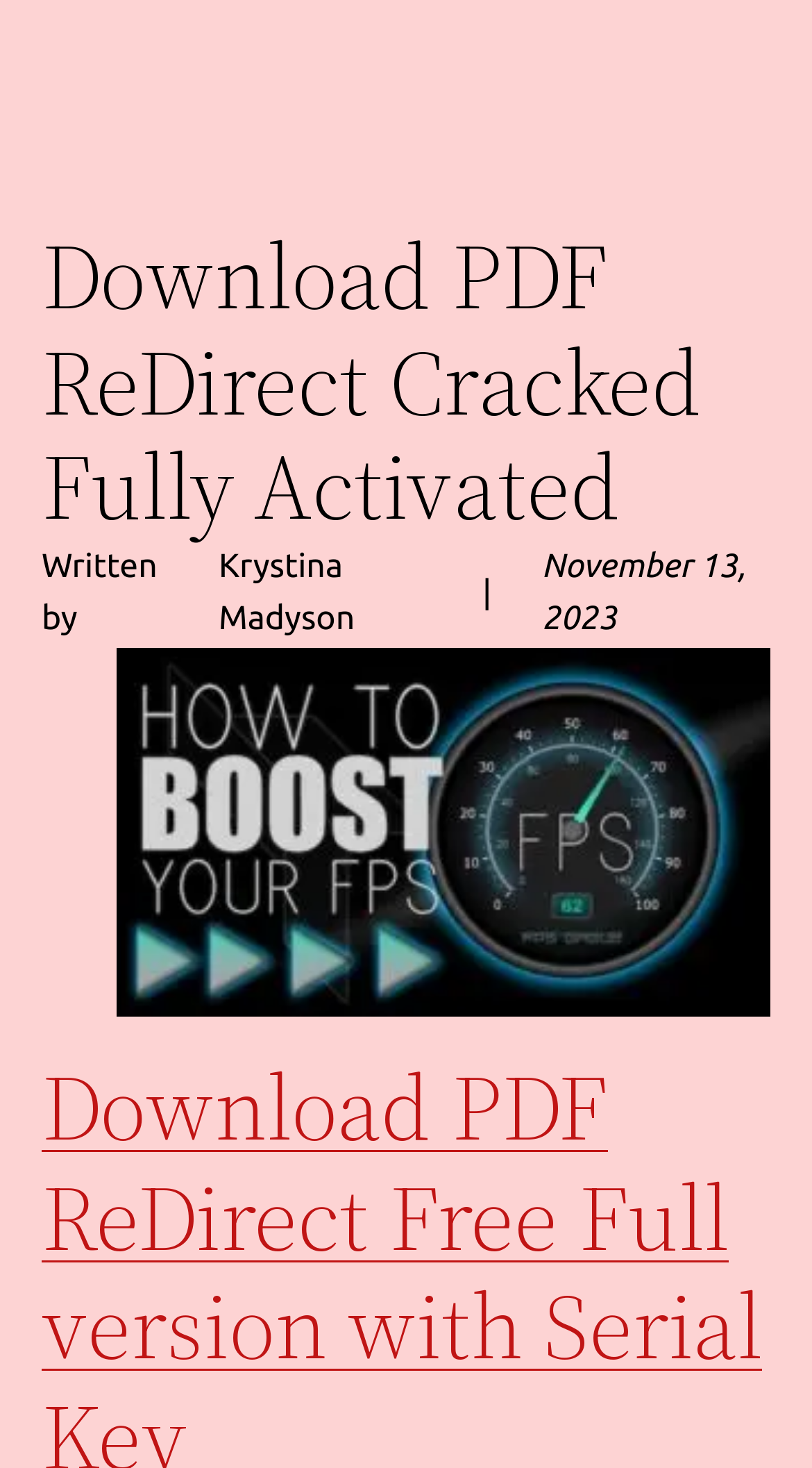What is the purpose of the link?
Look at the screenshot and respond with one word or a short phrase.

To download PDF ReDirect